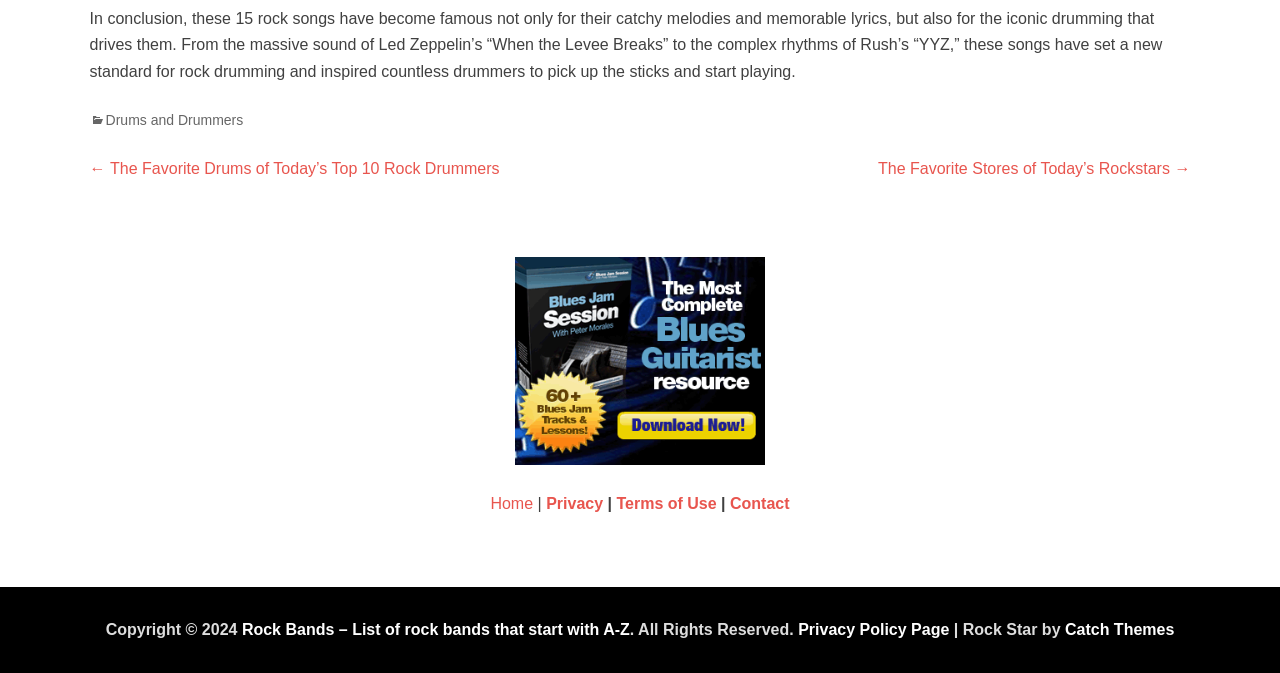Please find the bounding box coordinates of the element that must be clicked to perform the given instruction: "Explore drums and drummers". The coordinates should be four float numbers from 0 to 1, i.e., [left, top, right, bottom].

[0.07, 0.167, 0.19, 0.19]